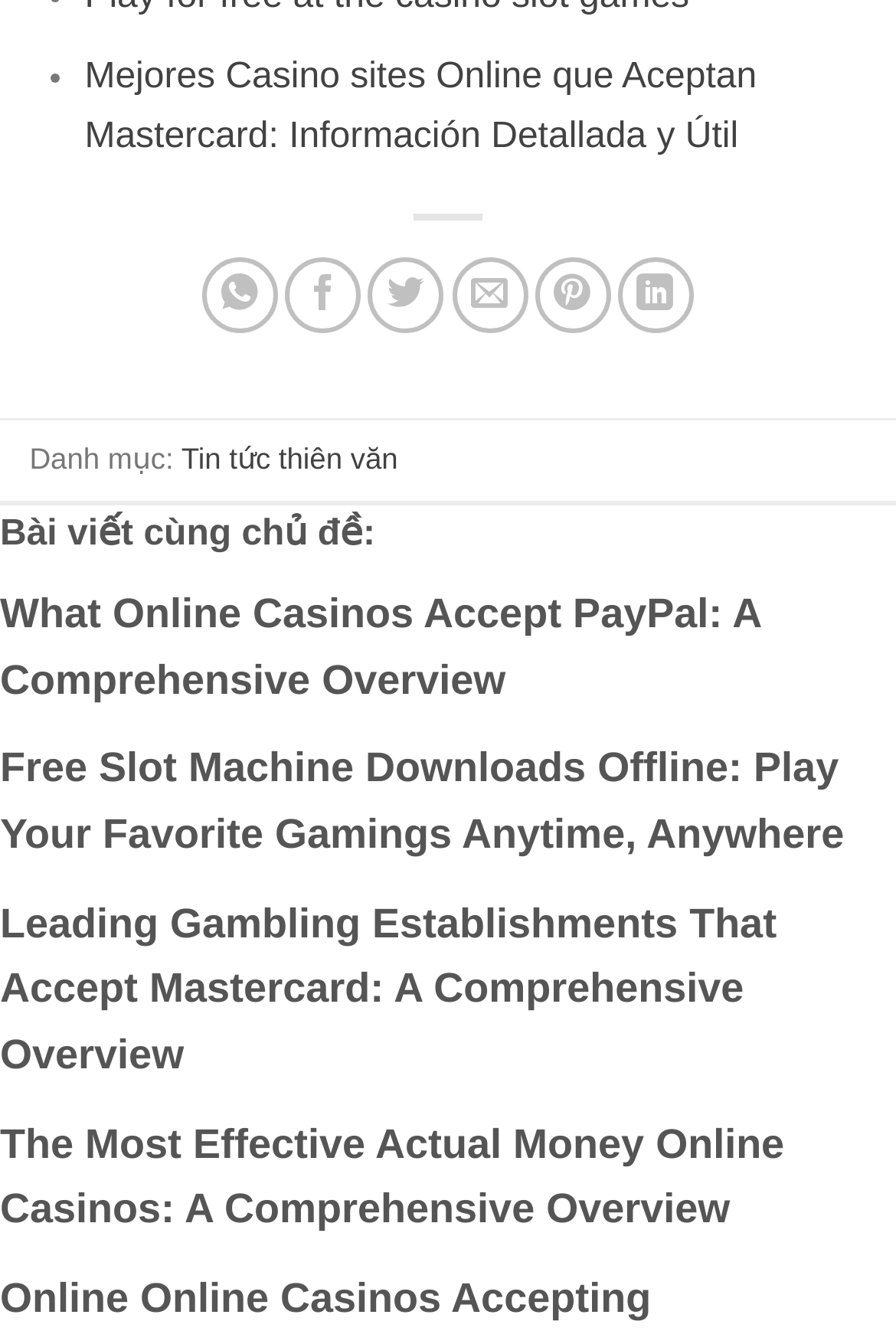Using floating point numbers between 0 and 1, provide the bounding box coordinates in the format (top-left x, top-left y, bottom-right x, bottom-right y). Locate the UI element described here: title="Email to a Friend"

[0.504, 0.191, 0.589, 0.248]